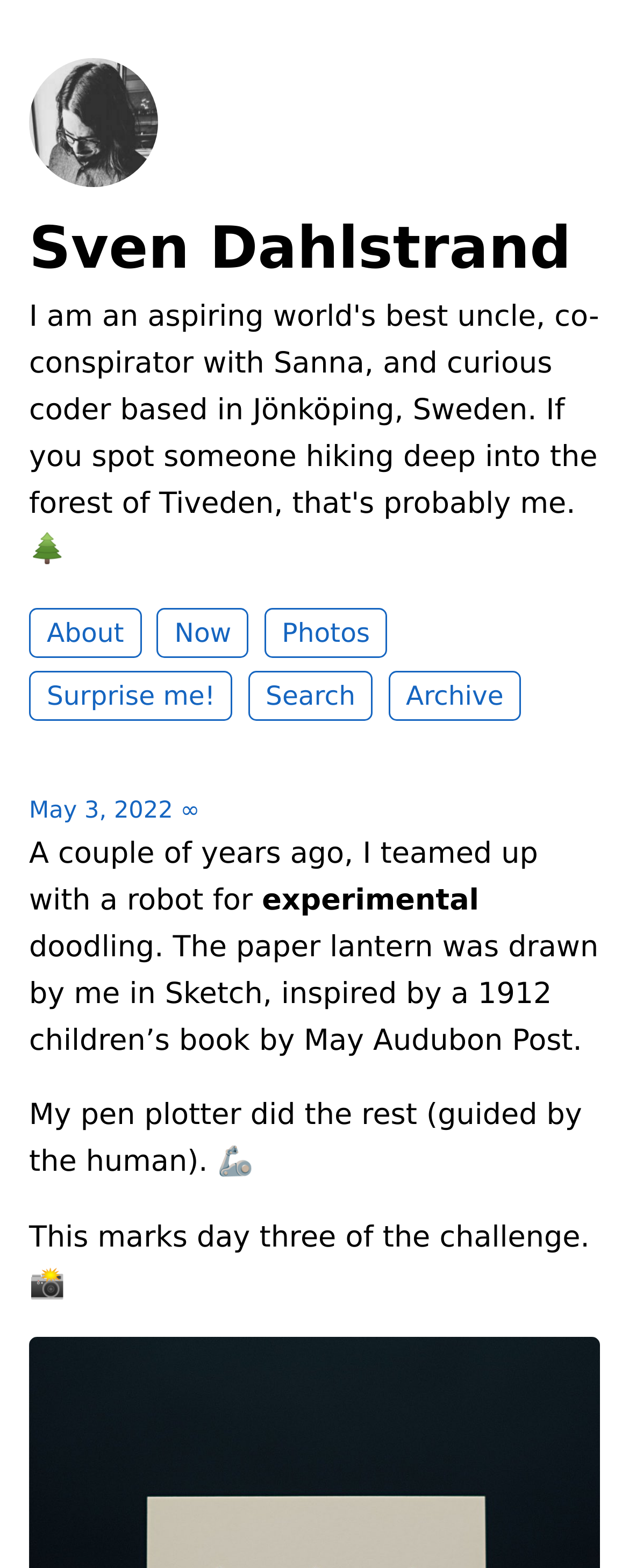Specify the bounding box coordinates of the area that needs to be clicked to achieve the following instruction: "view archive".

[0.617, 0.428, 0.829, 0.46]